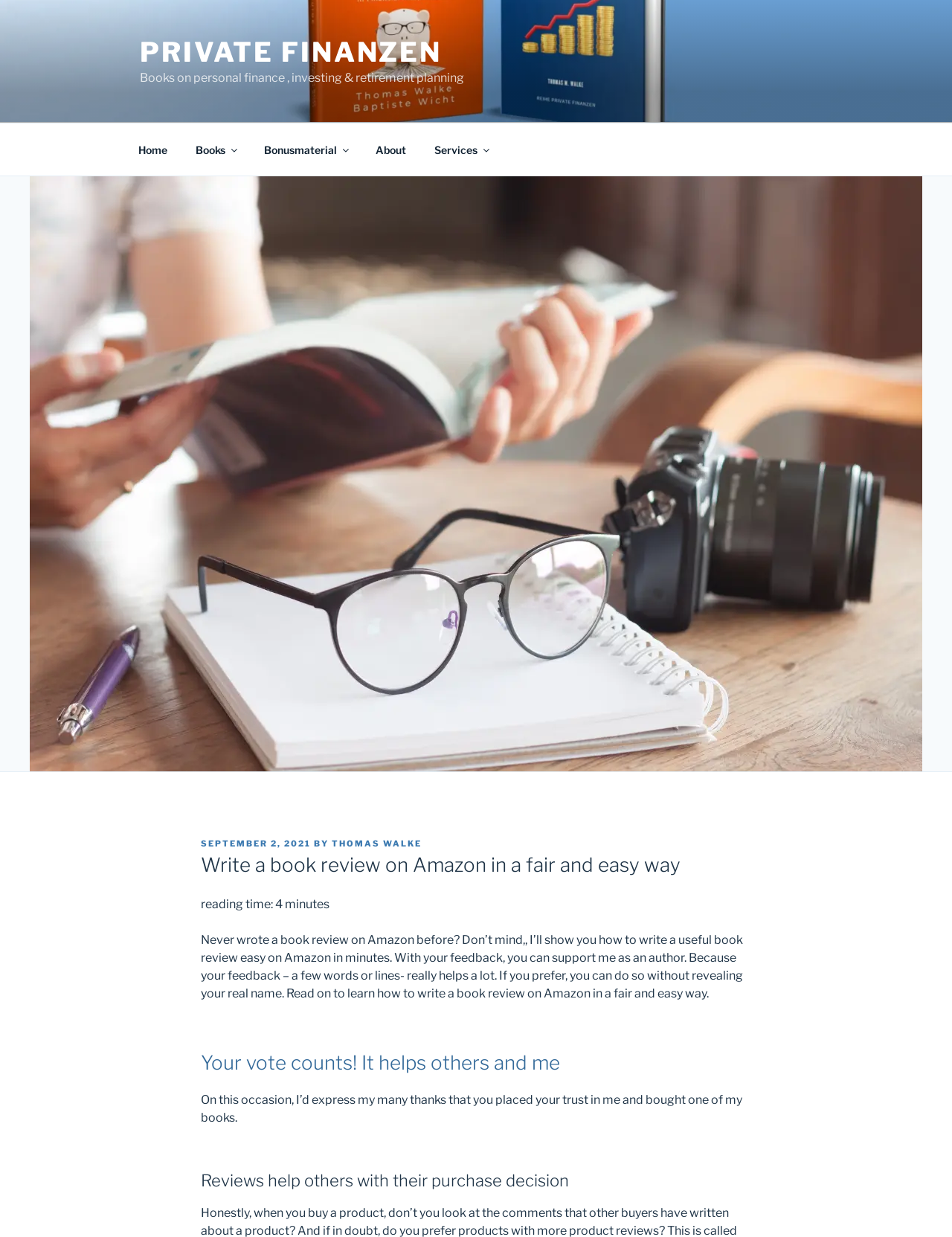Locate the bounding box coordinates of the element you need to click to accomplish the task described by this instruction: "go to the home page".

None